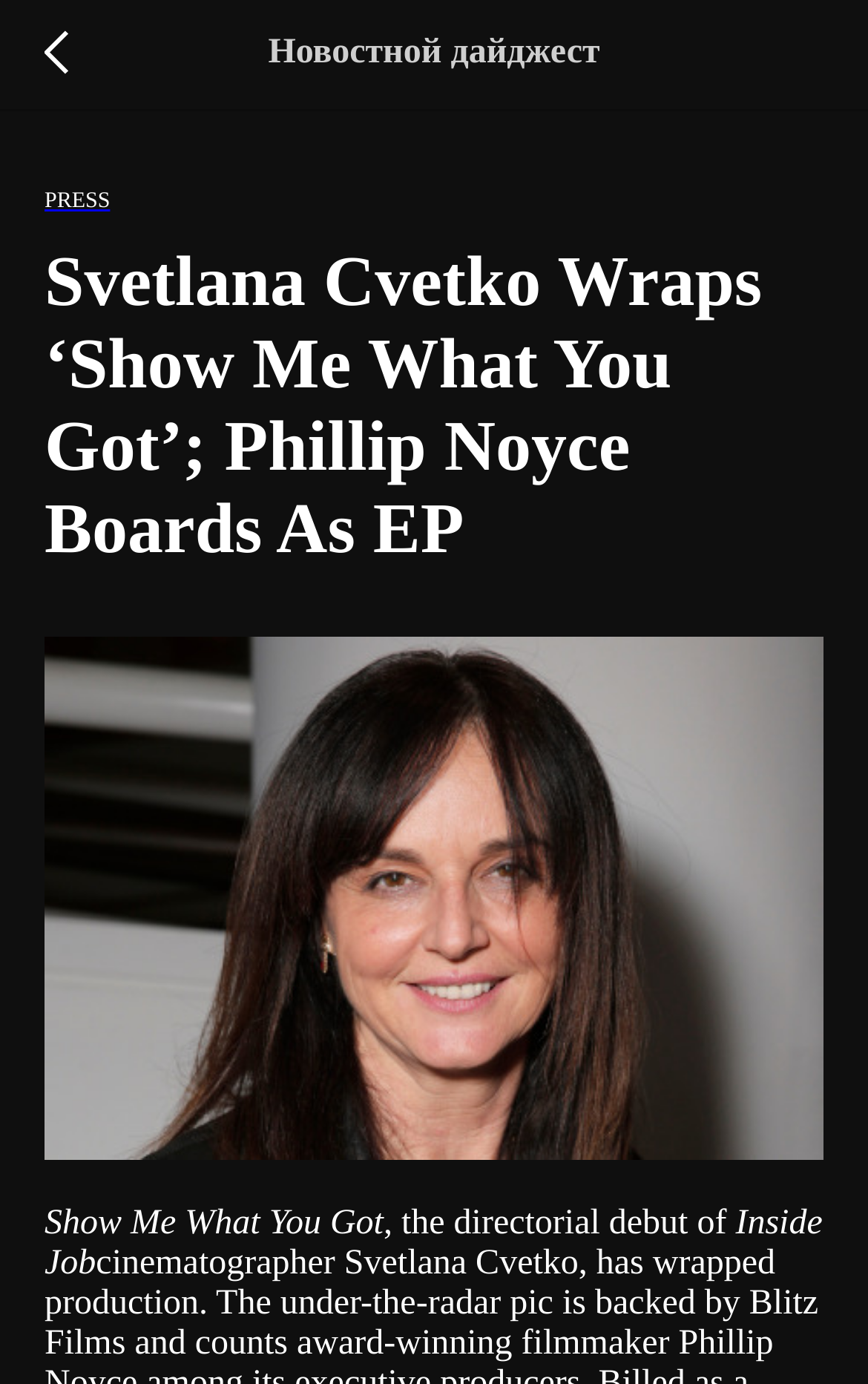What is the title of the news article?
Give a single word or phrase as your answer by examining the image.

Svetlana Cvetko Wraps ‘Show Me What You Got’; Phillip Noyce Boards As EP